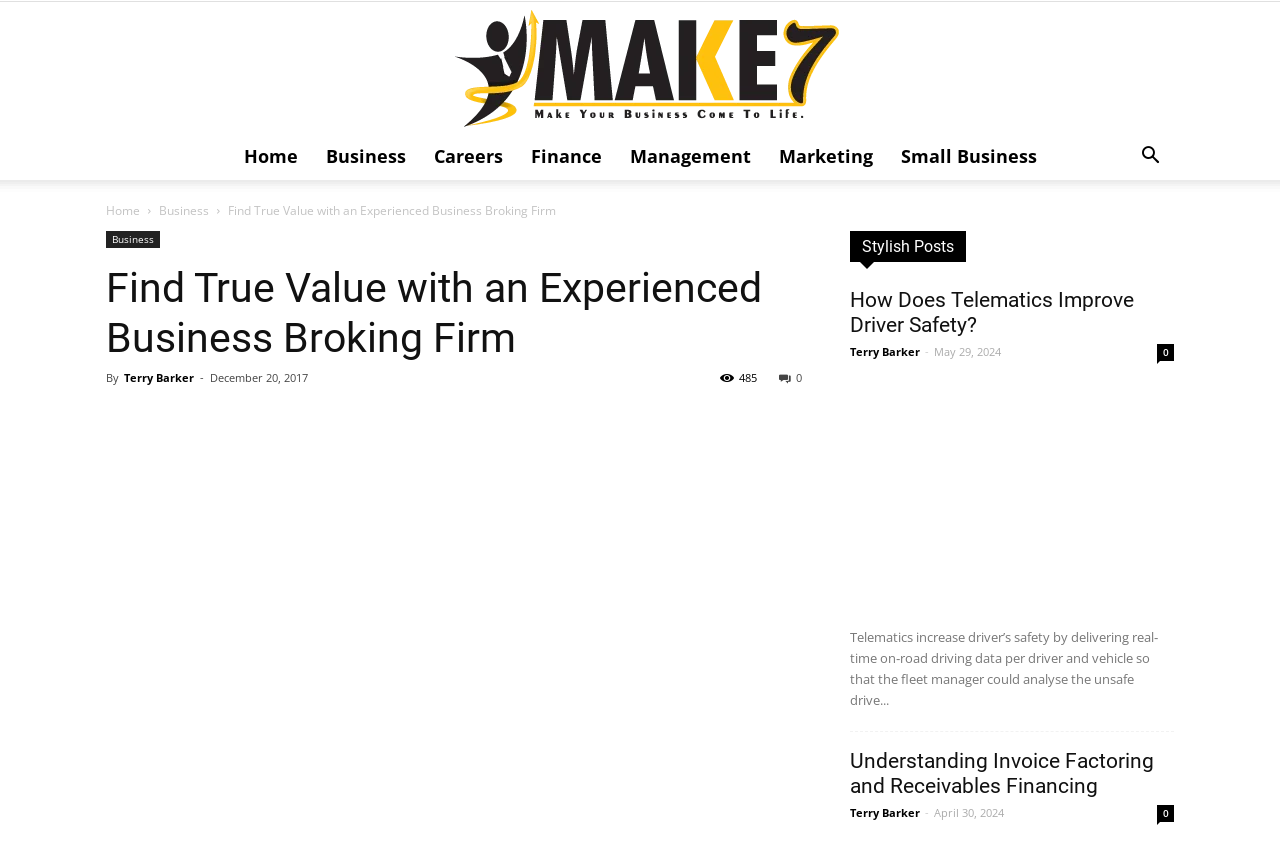Show the bounding box coordinates of the region that should be clicked to follow the instruction: "Click on 'Make Your Business Come to Life'."

[0.0, 0.01, 1.0, 0.152]